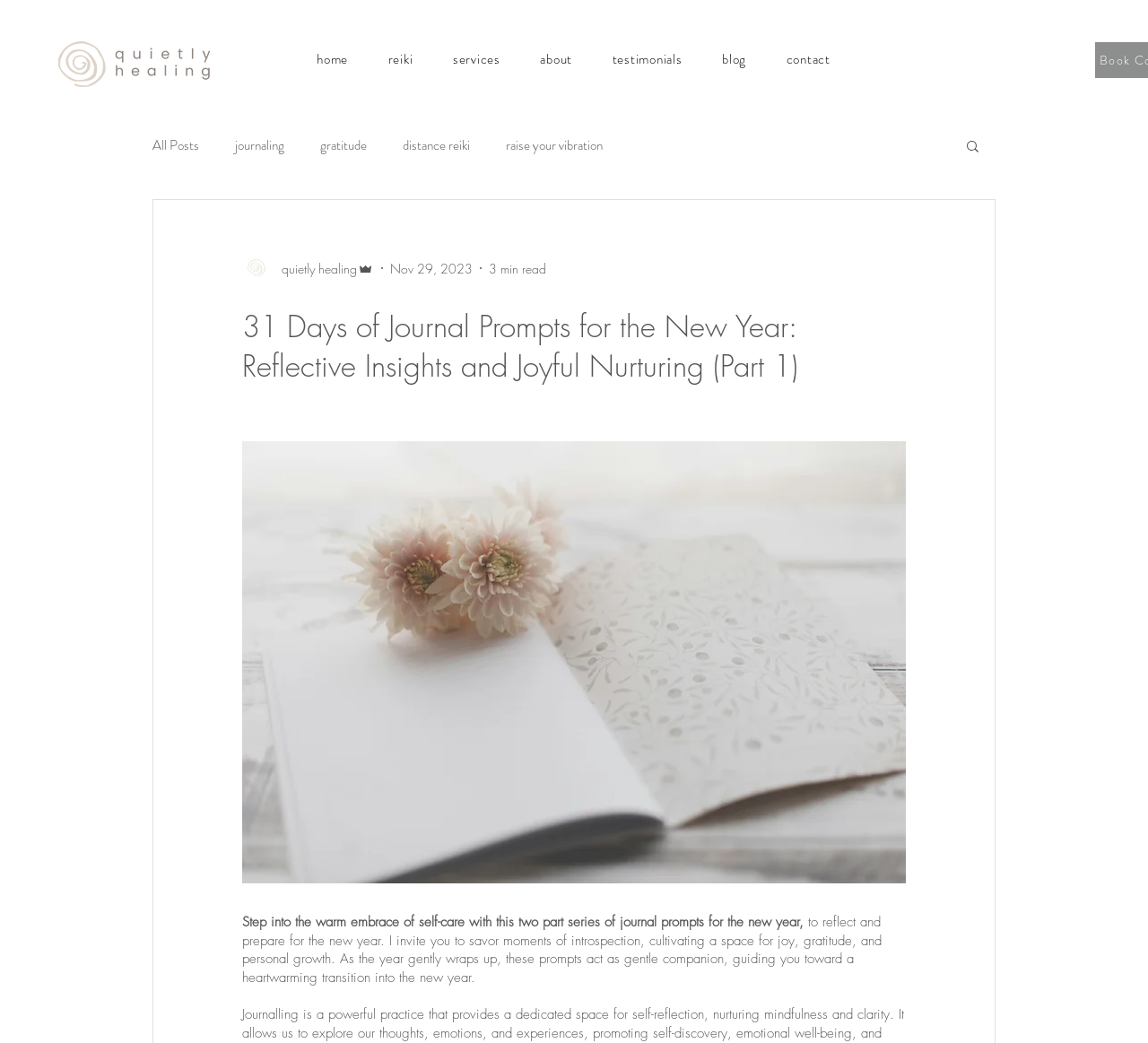Please locate and generate the primary heading on this webpage.

31 Days of Journal Prompts for the New Year: Reflective Insights and Joyful Nurturing (Part 1)